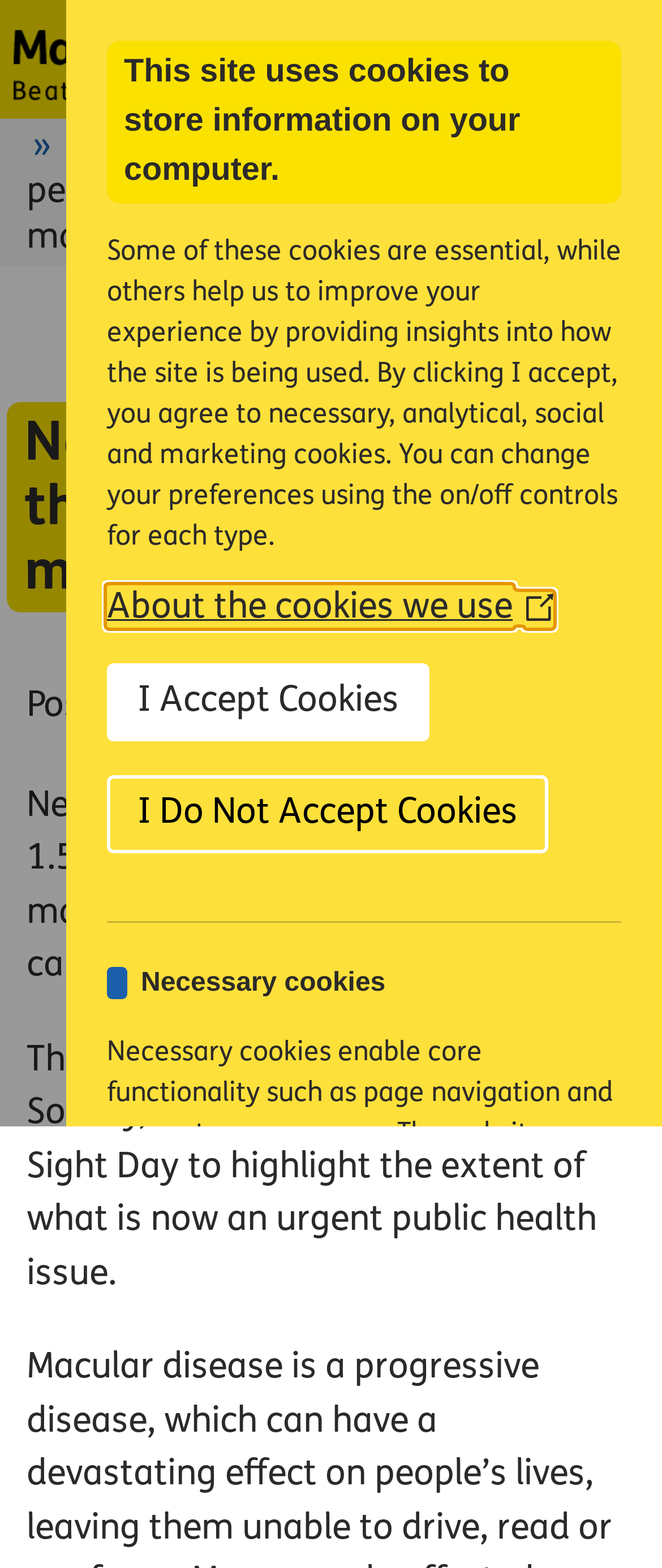Reply to the question below using a single word or brief phrase:
What is the significance of World Sight Day?

To highlight the extent of macular disease